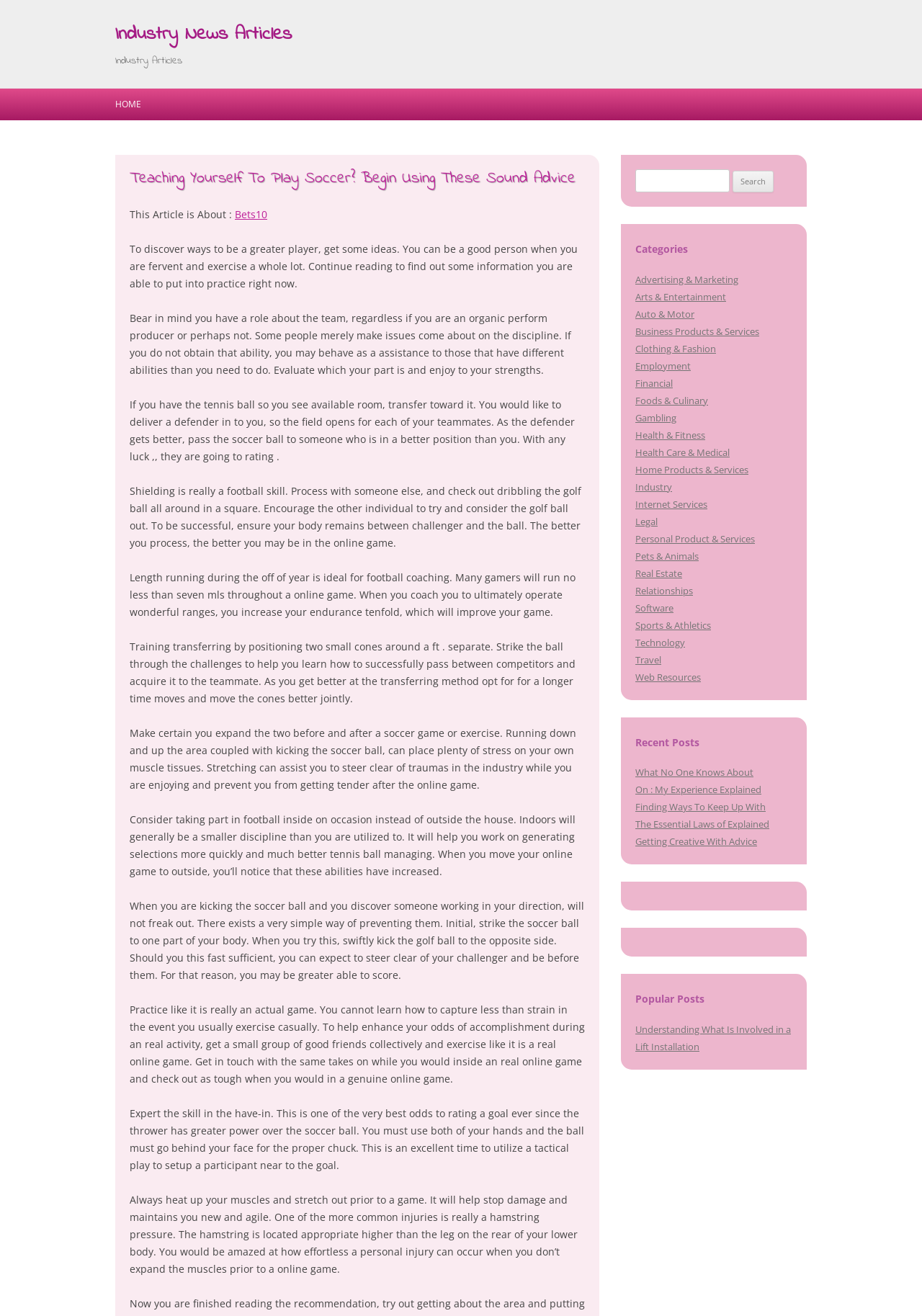Find the bounding box coordinates of the area that needs to be clicked in order to achieve the following instruction: "Click on the 'Log In' button". The coordinates should be specified as four float numbers between 0 and 1, i.e., [left, top, right, bottom].

None